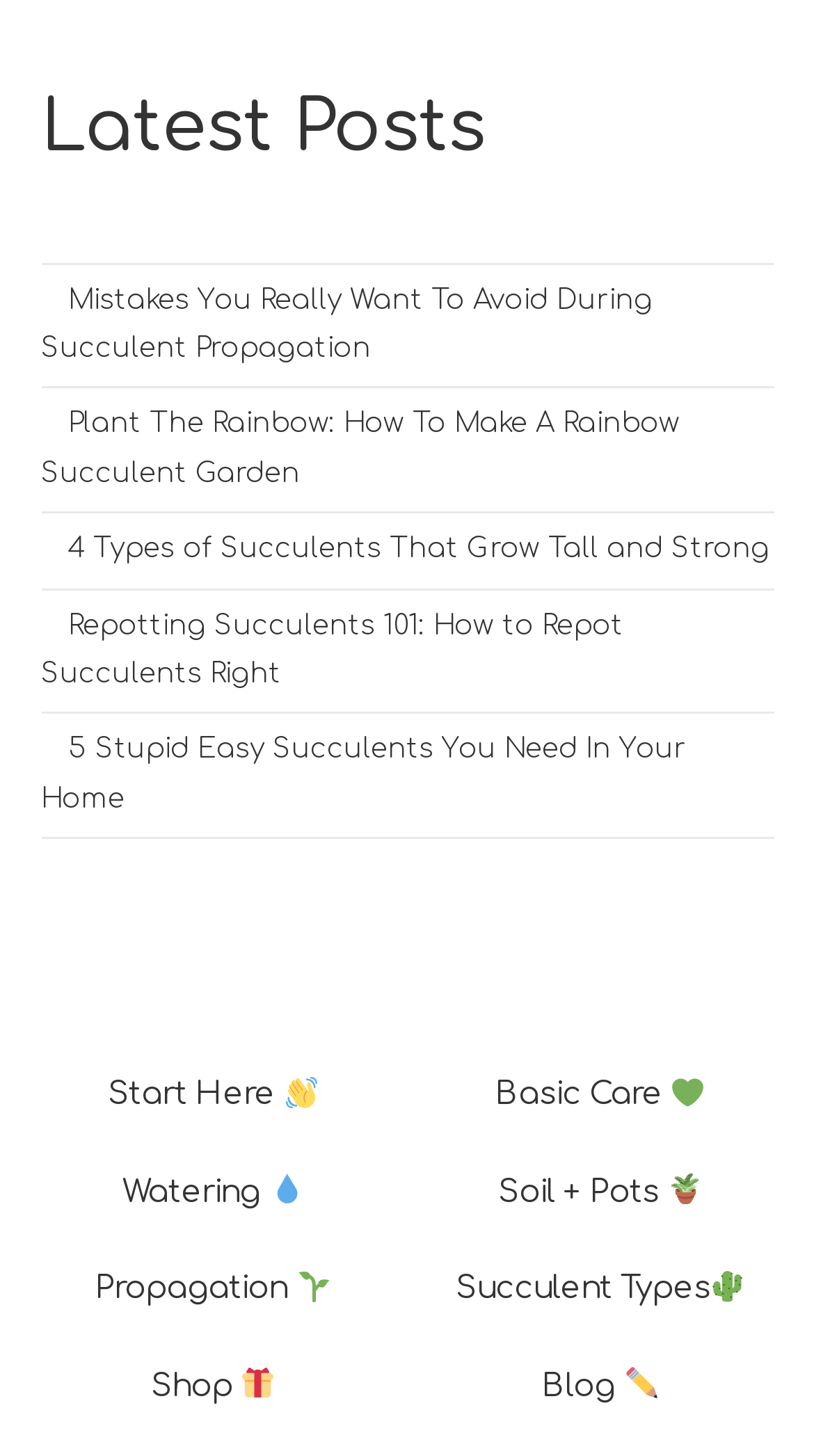Refer to the element description Soil + Pots and identify the corresponding bounding box in the screenshot. Format the coordinates as (top-left x, top-left y, bottom-right x, bottom-right y) with values in the range of 0 to 1.

[0.612, 0.806, 0.864, 0.831]